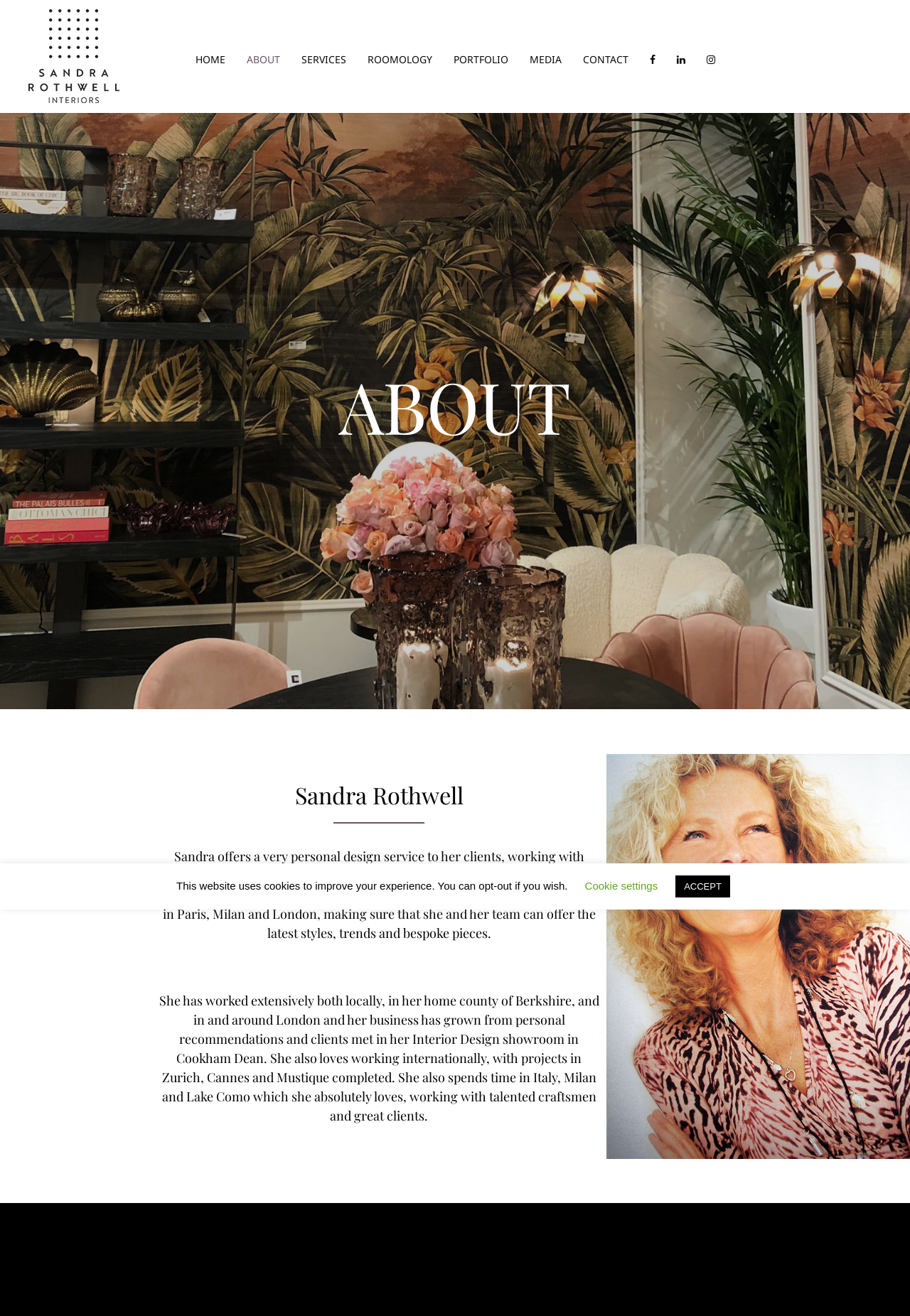How many social media links are present? Please answer the question using a single word or phrase based on the image.

3